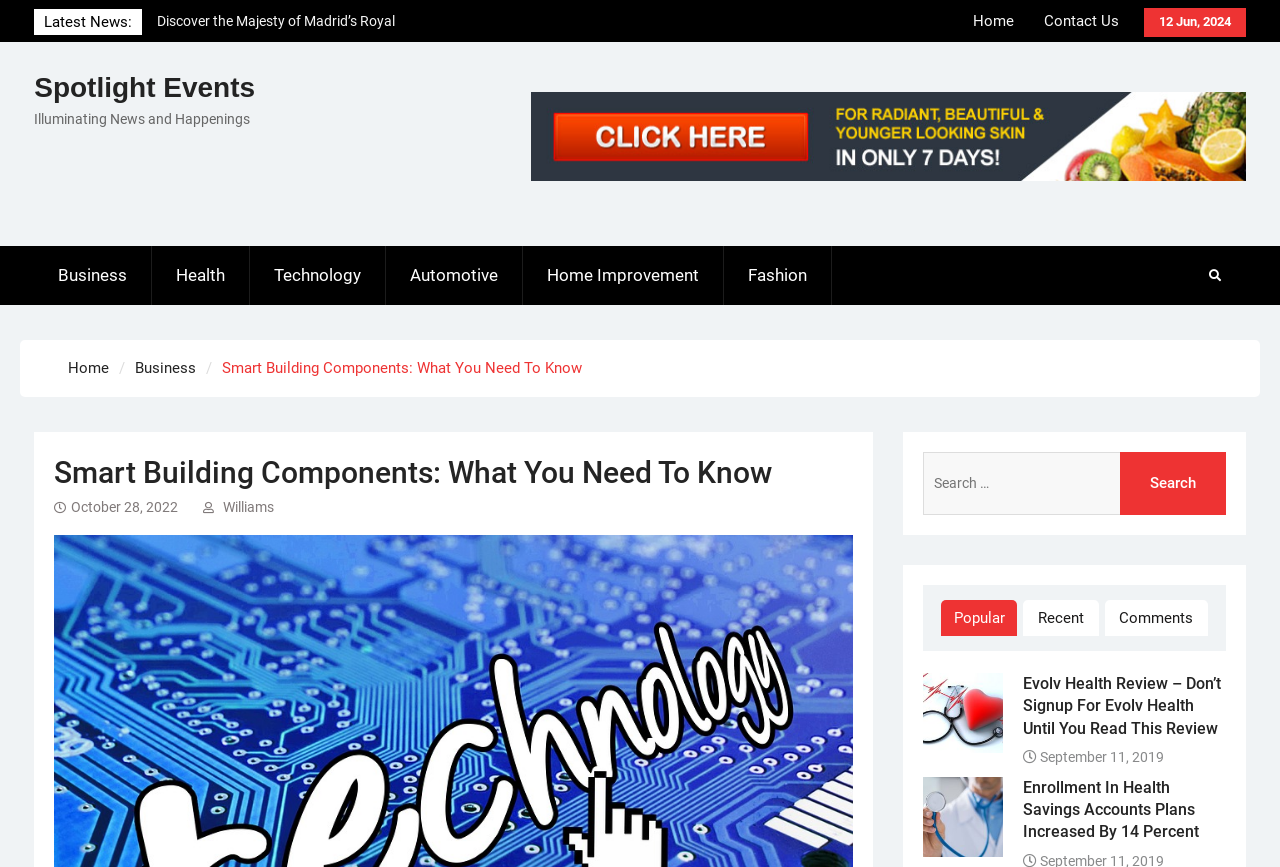Respond to the question below with a single word or phrase: How many links are available in the popular news section?

3